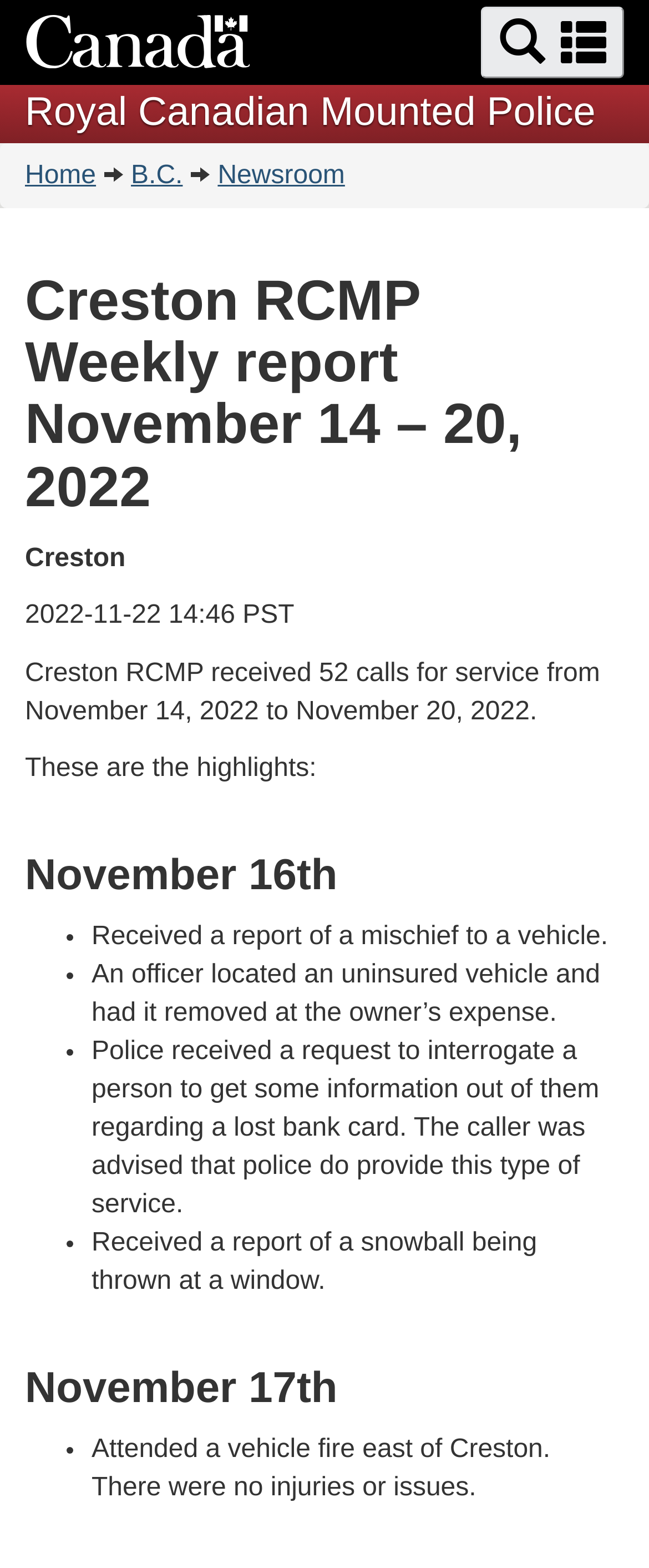Give a complete and precise description of the webpage's appearance.

The webpage is a weekly report from the Creston RCMP, covering the period from November 14 to 20, 2022. At the top, there are two links, "Skip to main content" and "Switch to basic HTML version", positioned side by side, almost centered horizontally. Below these links, there is a heading "Search and menus" followed by a button with a search icon and the text "Search and menus". 

To the left of the search button, there is a link to the "Royal Canadian Mounted Police" and an image of the Government of Canada symbol. Below these elements, there is a heading "You are here:" followed by a series of links, including "Home", "B.C.", and "Newsroom", arranged horizontally.

The main content of the webpage is a report with a heading "Creston RCMP Weekly report November 14 – 20, 2022", which spans almost the entire width of the page. Below the heading, there is a timestamp "2022-11-22 14:46 PST" and a brief summary of the report, stating that the Creston RCMP received 52 calls for service during the specified period.

The report is divided into sections, each corresponding to a specific date. The first section is for November 16th, which lists four incidents, each marked with a bullet point. The incidents include a report of mischief to a vehicle, an uninsured vehicle being removed, a request for police assistance in retrieving information from a person, and a report of a snowball being thrown at a window.

The second section is for November 17th, which lists one incident, an attended vehicle fire east of Creston, with no injuries or issues reported.